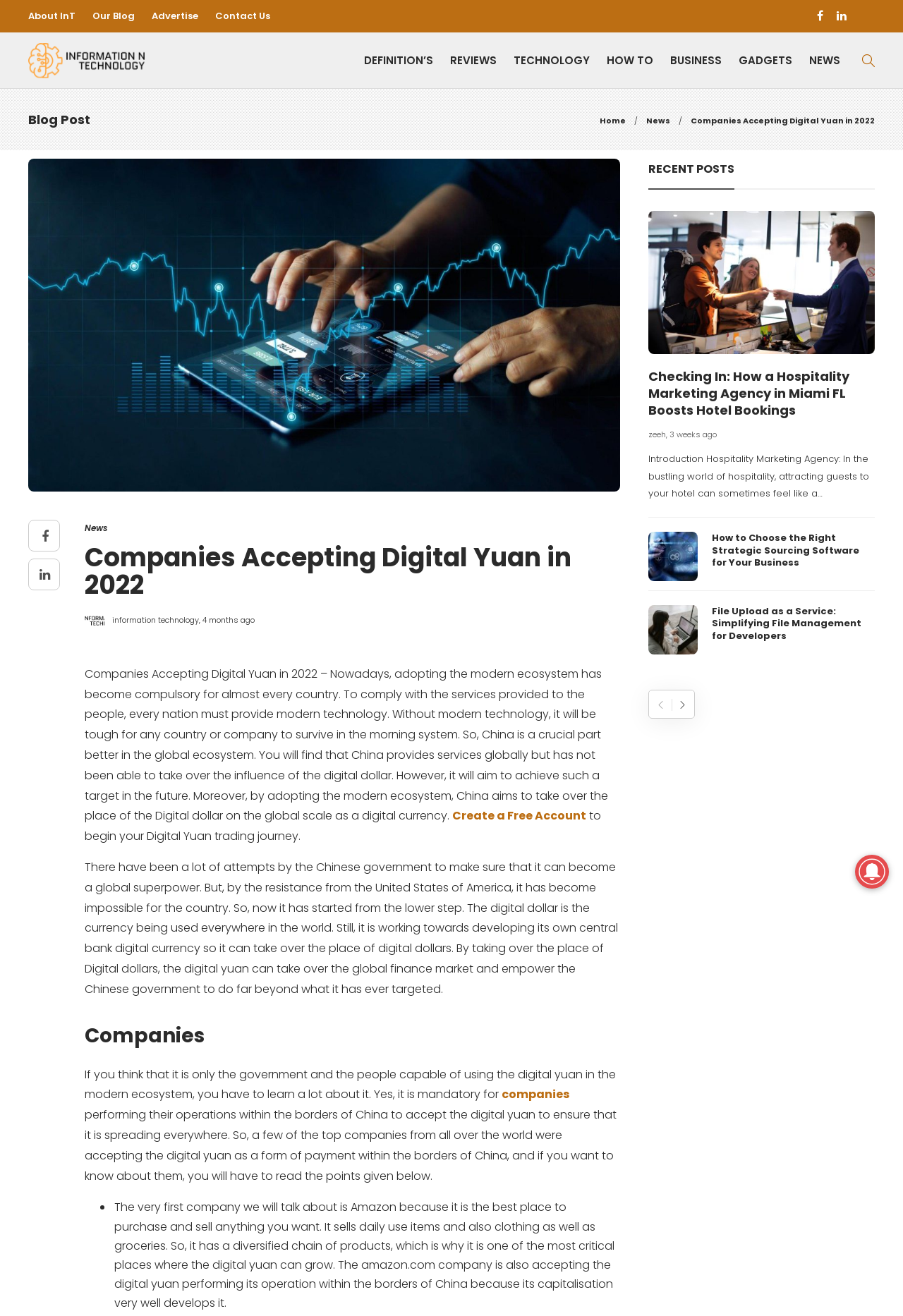Predict the bounding box coordinates of the area that should be clicked to accomplish the following instruction: "Read the 'Companies Accepting Digital Yuan in 2022' blog post". The bounding box coordinates should consist of four float numbers between 0 and 1, i.e., [left, top, right, bottom].

[0.765, 0.087, 0.969, 0.096]